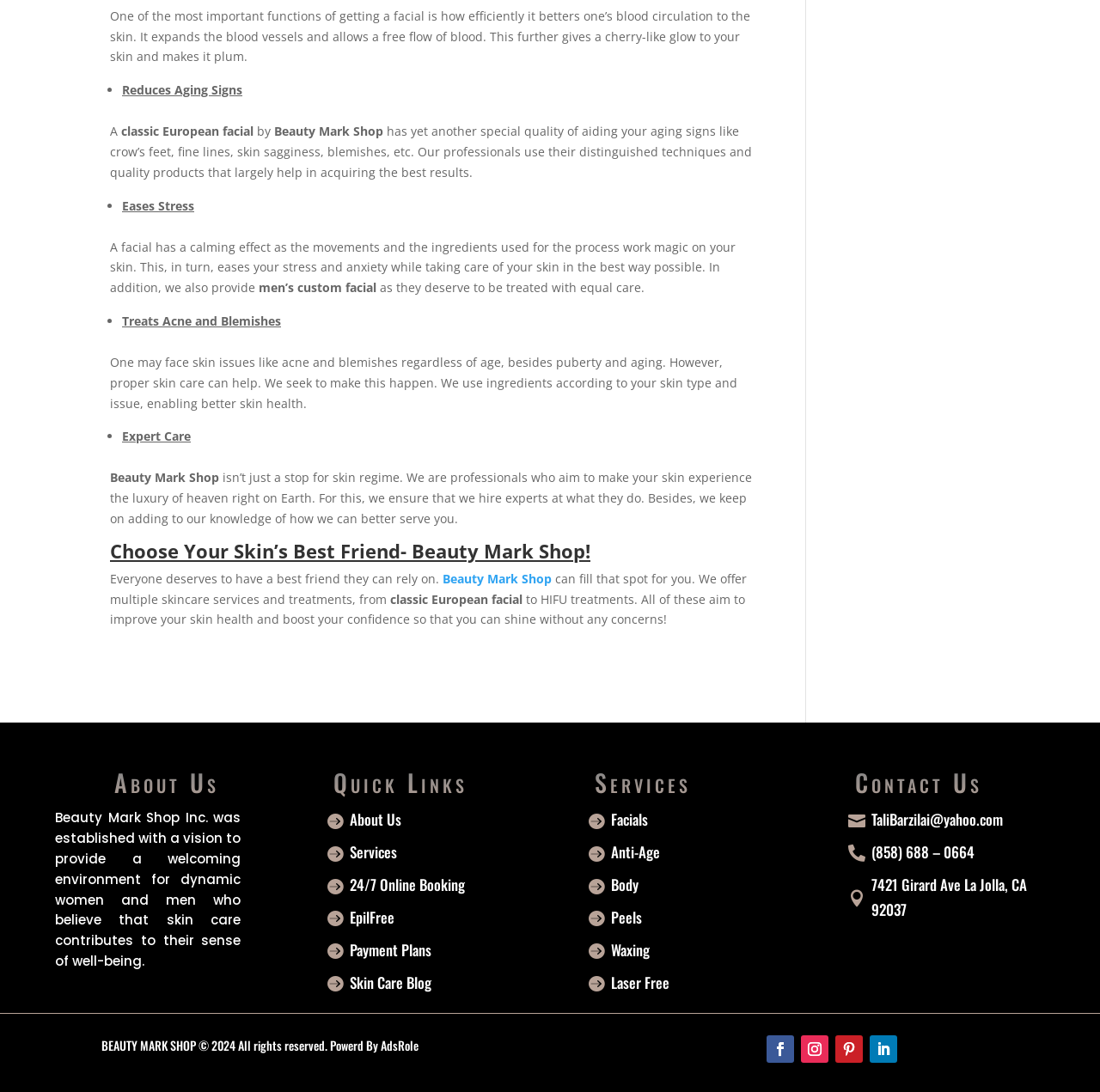Specify the bounding box coordinates of the area to click in order to execute this command: 'Get in touch via phone'. The coordinates should consist of four float numbers ranging from 0 to 1, and should be formatted as [left, top, right, bottom].

[0.77, 0.77, 0.886, 0.792]